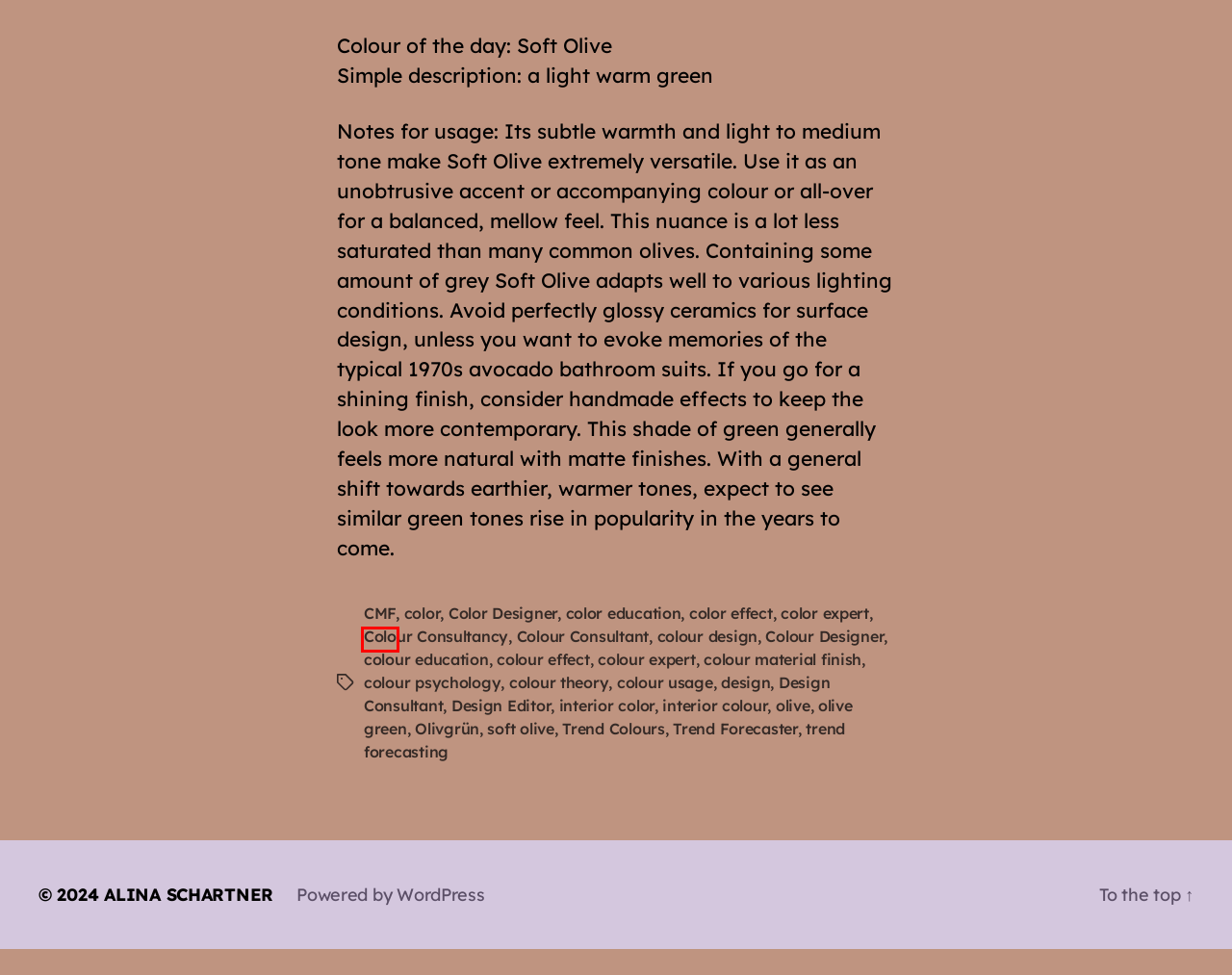You are looking at a screenshot of a webpage with a red bounding box around an element. Determine the best matching webpage description for the new webpage resulting from clicking the element in the red bounding box. Here are the descriptions:
A. interior color – ALINA SCHARTNER
B. Colour Designer – ALINA SCHARTNER
C. colour expert – ALINA SCHARTNER
D. colour usage – ALINA SCHARTNER
E. colour material finish – ALINA SCHARTNER
F. color expert – ALINA SCHARTNER
G. CMF – ALINA SCHARTNER
H. Colour Consultant – ALINA SCHARTNER

G